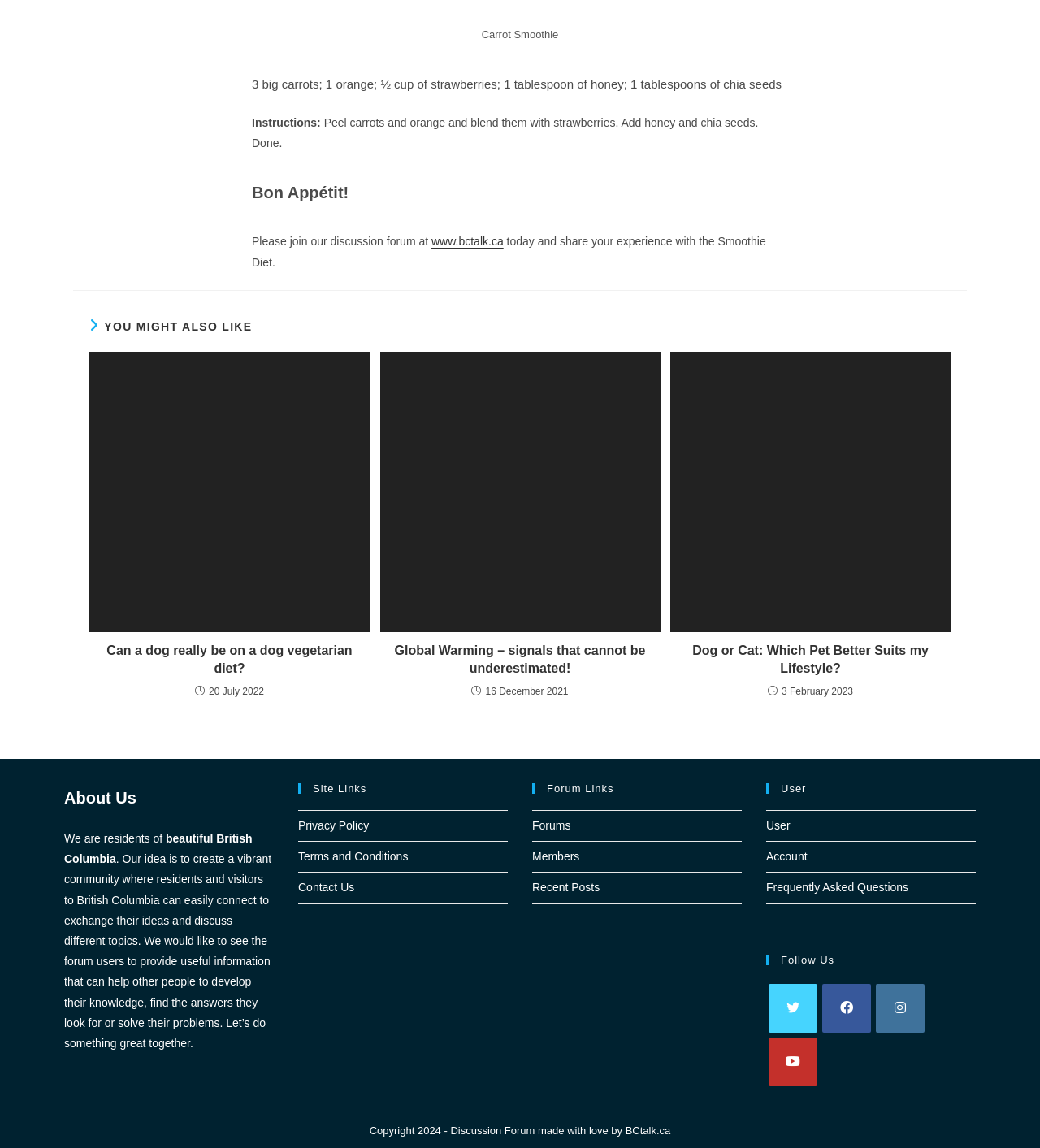Can you find the bounding box coordinates for the element to click on to achieve the instruction: "Visit the discussion forum"?

[0.242, 0.205, 0.484, 0.216]